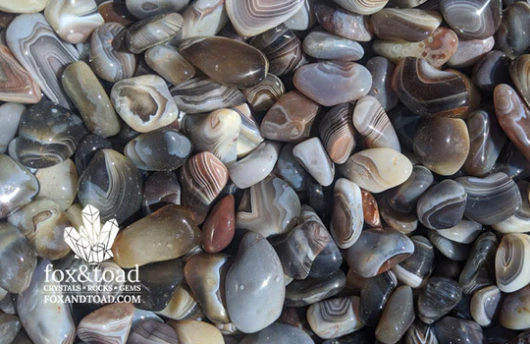Describe every aspect of the image in detail.

This image showcases a beautiful array of Botswana Agate tumbled stones, featuring a mesmerizing blend of earthy browns, soft grays, and subtle bands of cream. The varying shapes and polished surfaces highlight the natural beauty and unique patterns characteristic of these stones, making them a perfect addition to any collection or as decorative elements. The background subtly enhances the stones' colors and textures, while the logo of "fox&toad" appears in the bottom left corner, indicating the source of these exquisite crystals. This product is noted for its individual pricing and is sold separately, emphasizing the distinctiveness of each stone.